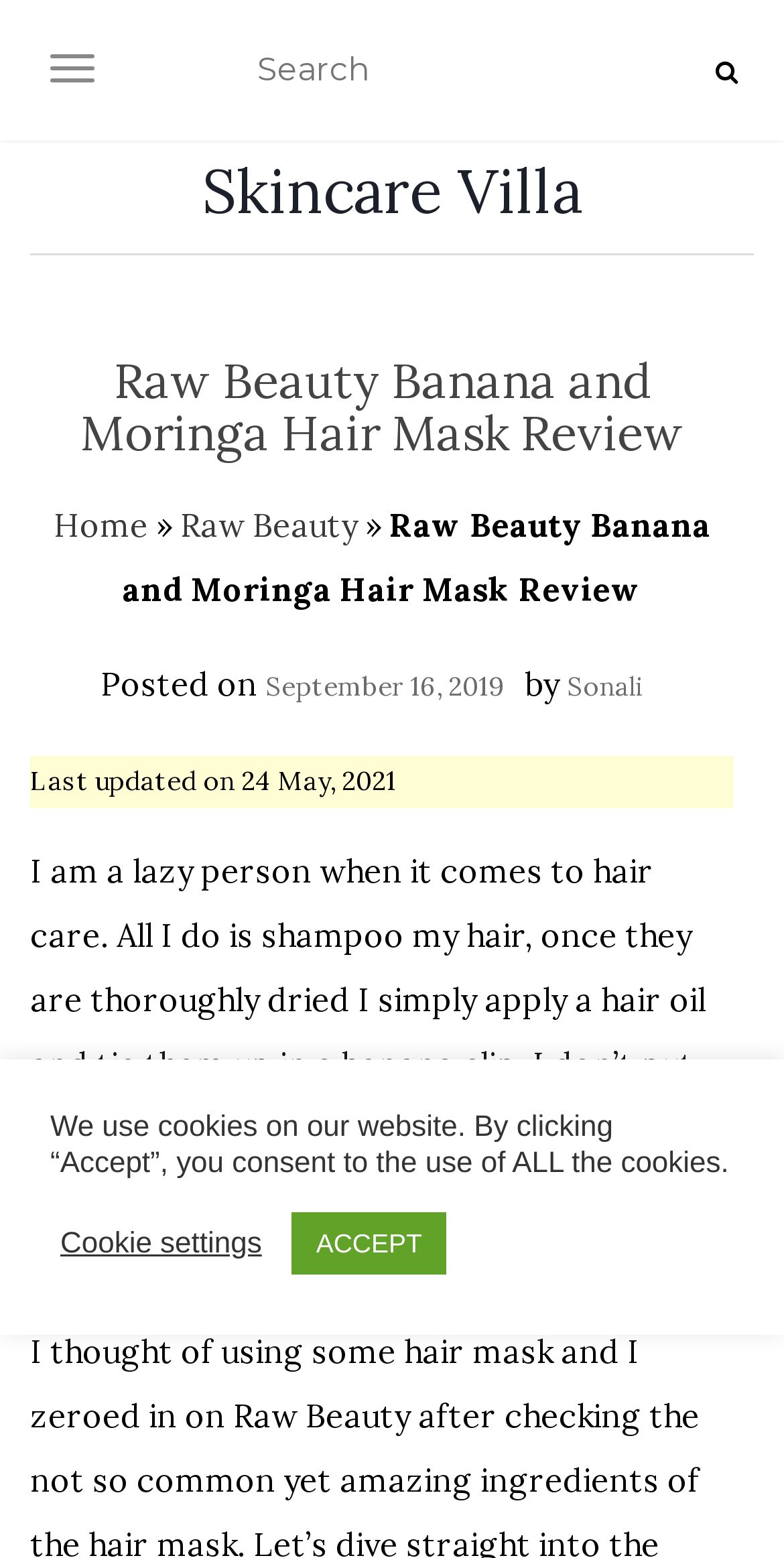Please indicate the bounding box coordinates of the element's region to be clicked to achieve the instruction: "Read Raw Beauty Banana and Moringa Hair Mask Review". Provide the coordinates as four float numbers between 0 and 1, i.e., [left, top, right, bottom].

[0.038, 0.228, 0.936, 0.296]